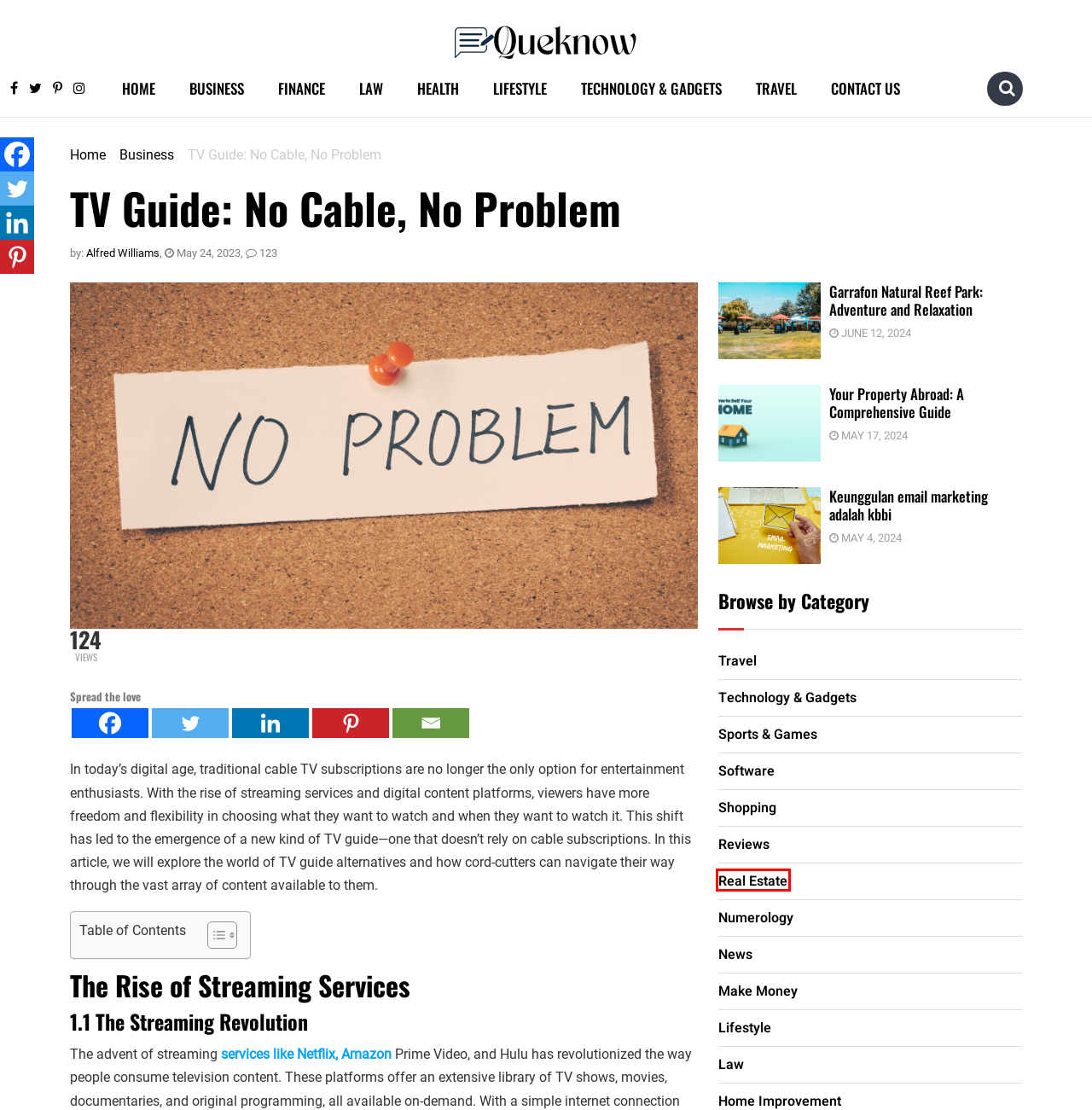After examining the screenshot of a webpage with a red bounding box, choose the most accurate webpage description that corresponds to the new page after clicking the element inside the red box. Here are the candidates:
A. Blog Topics On Real Estate - Queknow
B. Blogs Reviews - Queknow
C. Breaking News Headlines Today - Queknow
D. Blogs About Shopping - Queknow
E. Blogs About Finance - Queknow
F. Topics About Sports & Games - Queknow
G. Garrafon Natural Reef Park: Adventure And Relaxation Queknow
H. Blogs For Businesses - Queknow

A